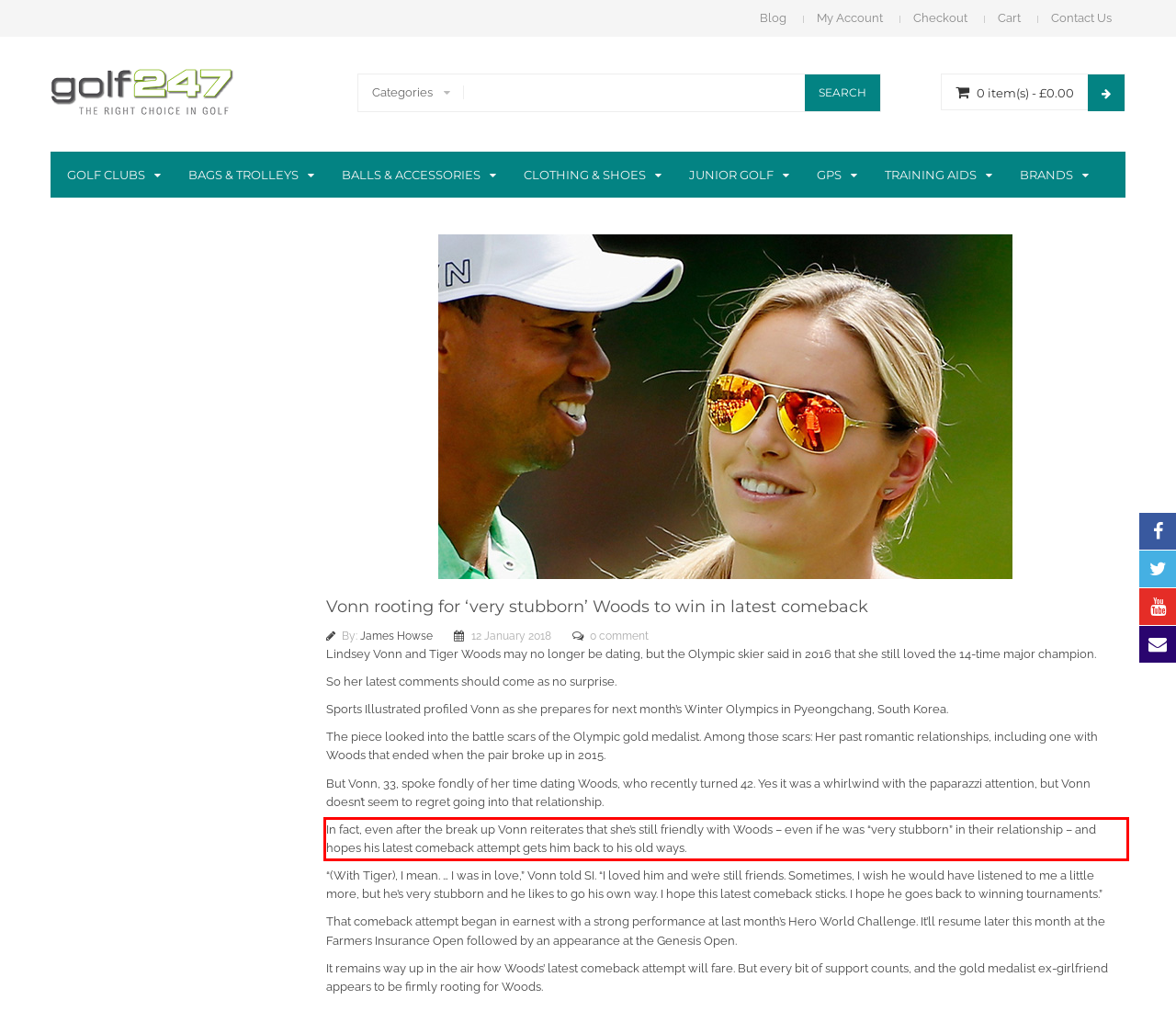You are given a screenshot showing a webpage with a red bounding box. Perform OCR to capture the text within the red bounding box.

In fact, even after the break up Vonn reiterates that she’s still friendly with Woods – even if he was “very stubborn” in their relationship – and hopes his latest comeback attempt gets him back to his old ways.